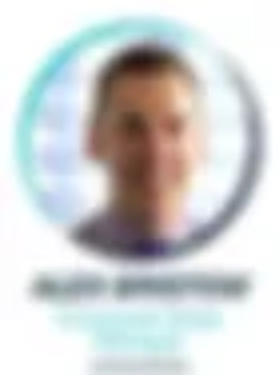Detail everything you observe in the image.

The image features a circular portrait of a man with a friendly expression. He has short, light brown hair and is wearing a casual purple shirt. The background consists of soft, neutral tones, enhancing the professional yet approachable vibe. Surrounding the image is a blue circular border that draws attention to the subject. Below the image, the name "Alex Anderson" is prominently displayed, indicating that he is likely a key contact or a relevant person in the context of the webpage. His role as "Sales Manager" is also highlighted, suggesting his importance in business interactions linked to the page. This visual emphasizes professional connections and personal engagement, making it clear that he is someone to reach out to for inquiries or collaborations.